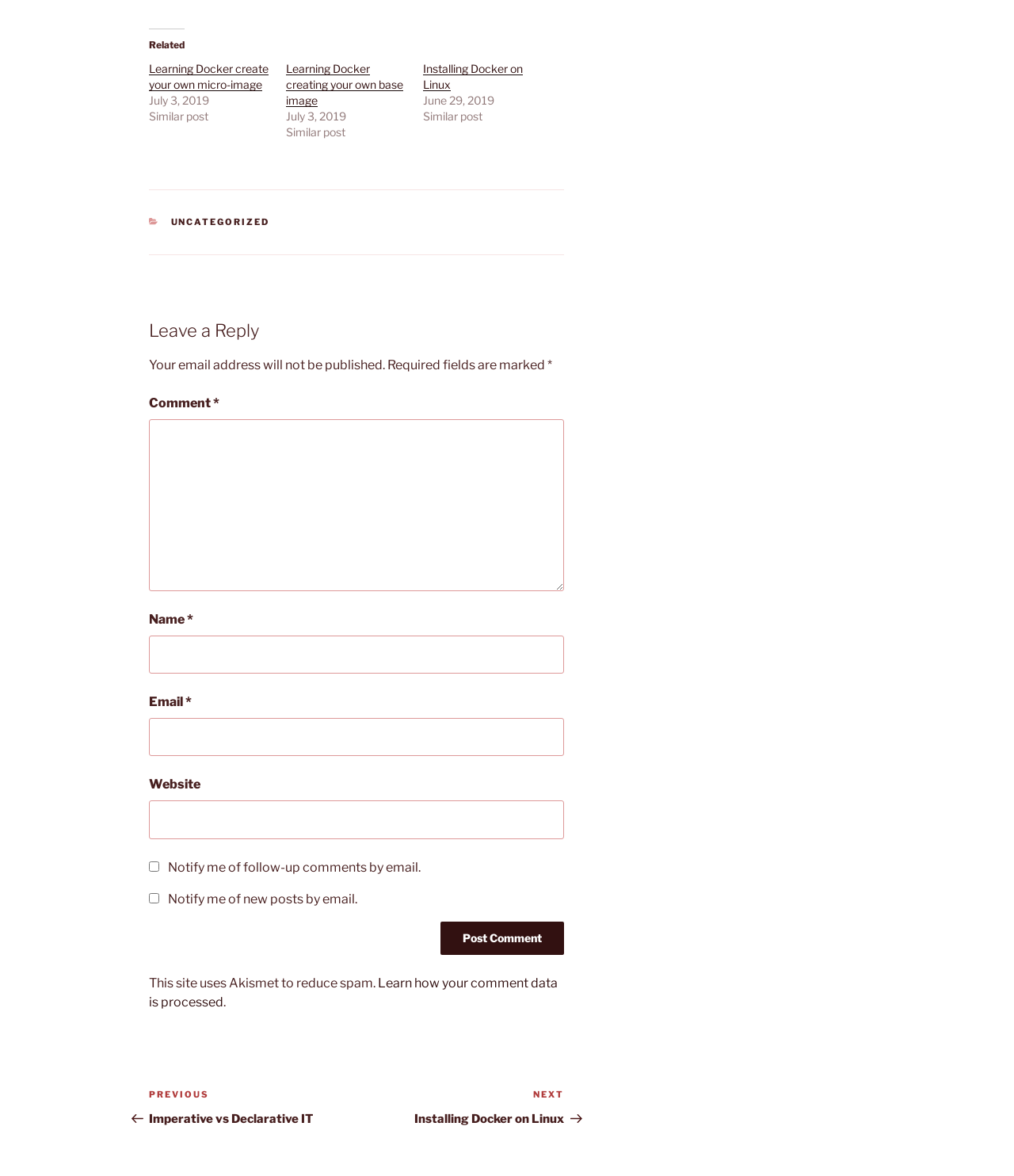Determine the bounding box coordinates for the region that must be clicked to execute the following instruction: "Click on the 'Previous Post Imperative vs Declarative IT' link".

[0.147, 0.925, 0.352, 0.958]